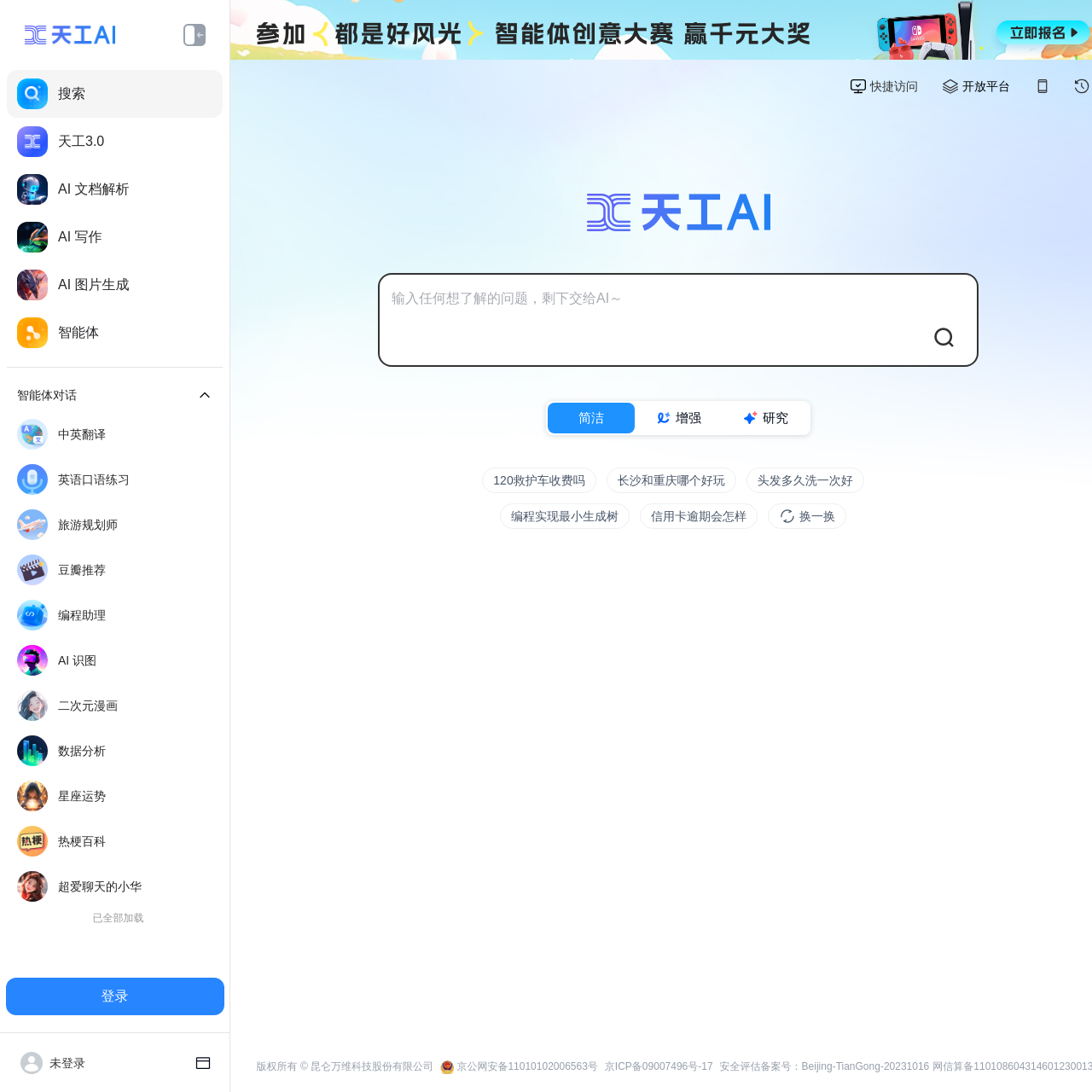Provide a one-word or one-phrase answer to the question:
What is the purpose of the textbox?

Input questions